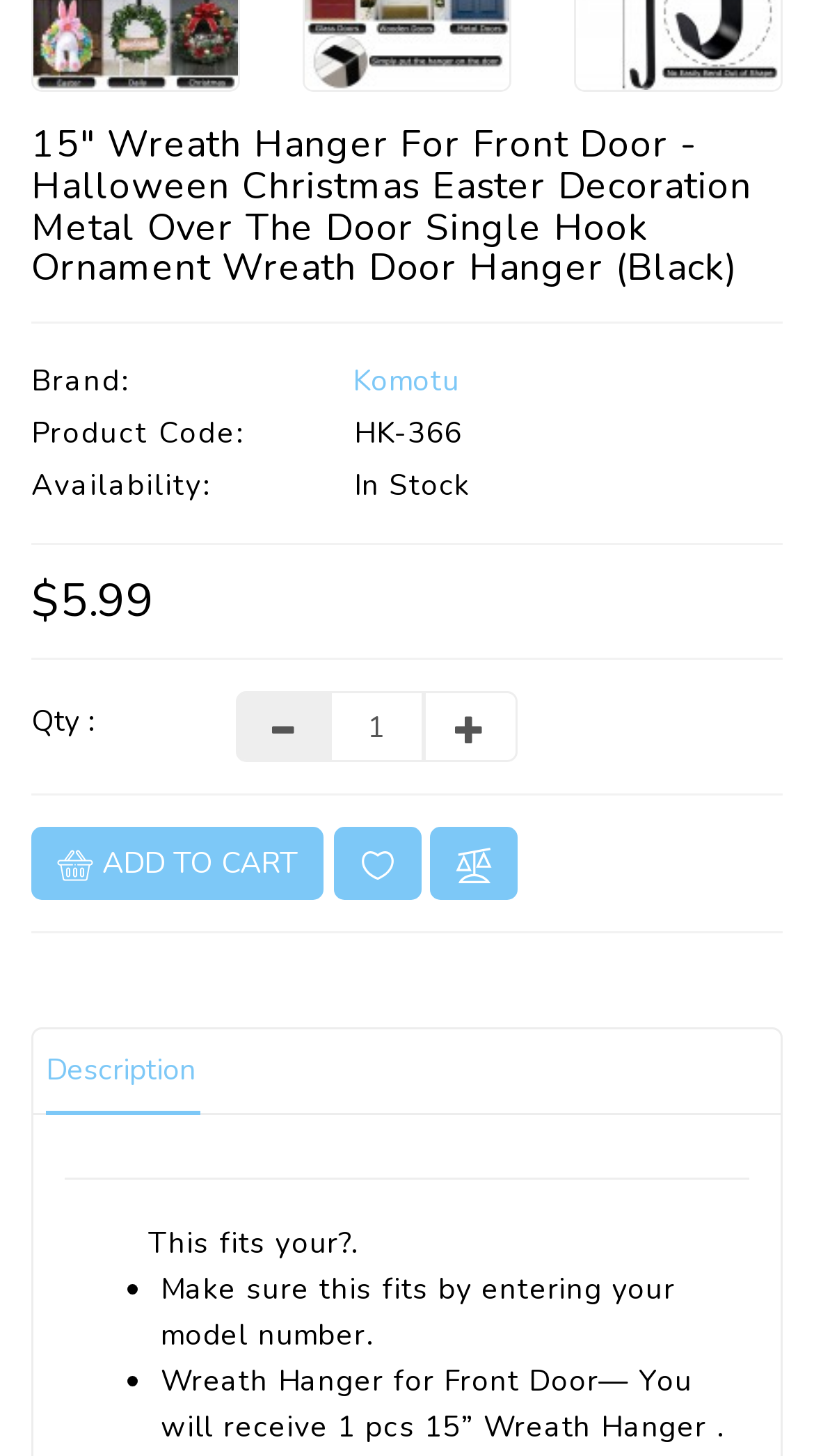What is the product name?
Refer to the image and offer an in-depth and detailed answer to the question.

The product name is obtained from the heading element at the top of the webpage, which reads '15" Wreath Hanger For Front Door - Halloween Christmas Easter Decoration Metal Over The Door Single Hook Ornament Wreath Door Hanger (Black)'.